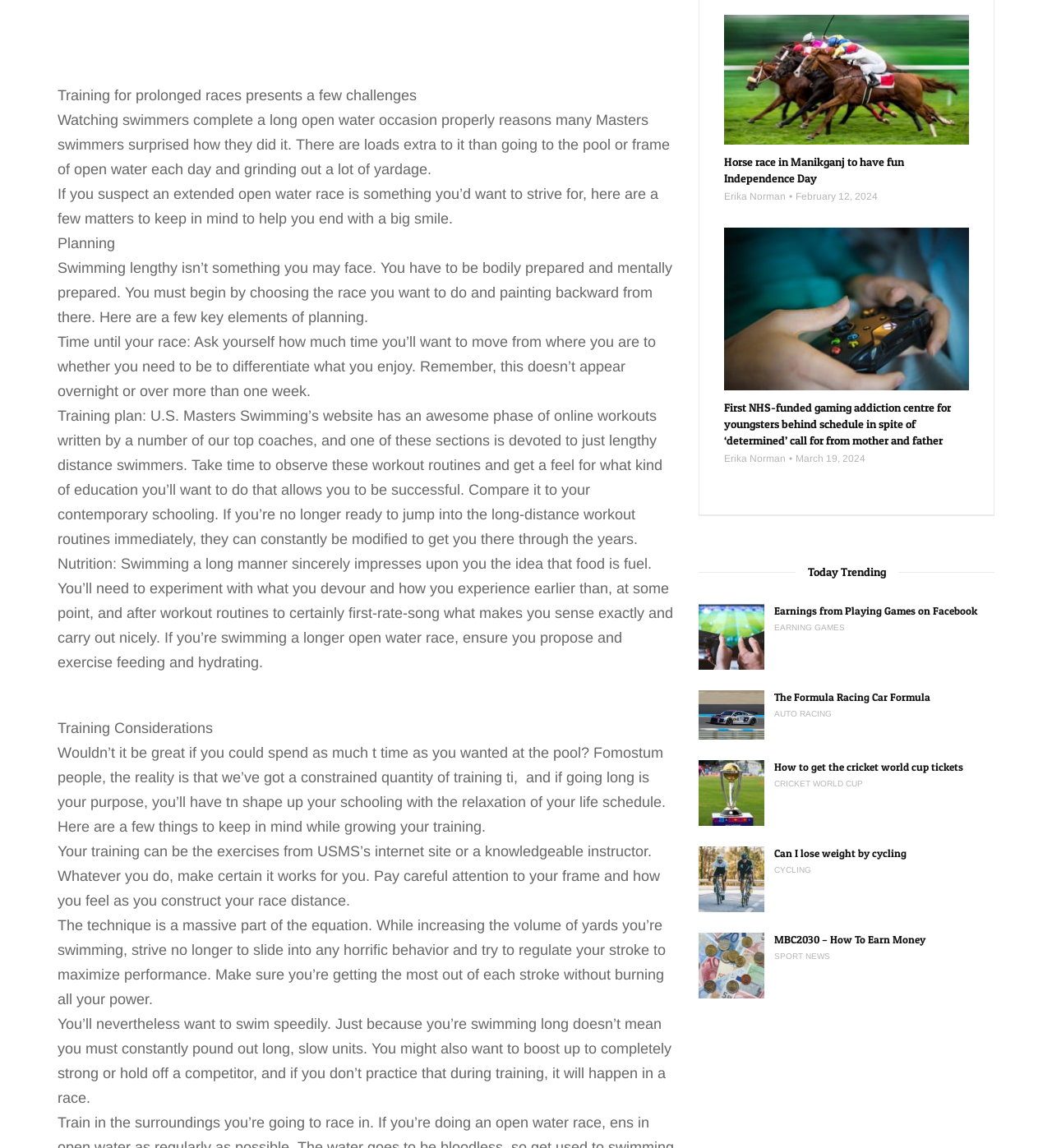Can you find the bounding box coordinates for the UI element given this description: "Google Sheets Tutorials"? Provide the coordinates as four float numbers between 0 and 1: [left, top, right, bottom].

None